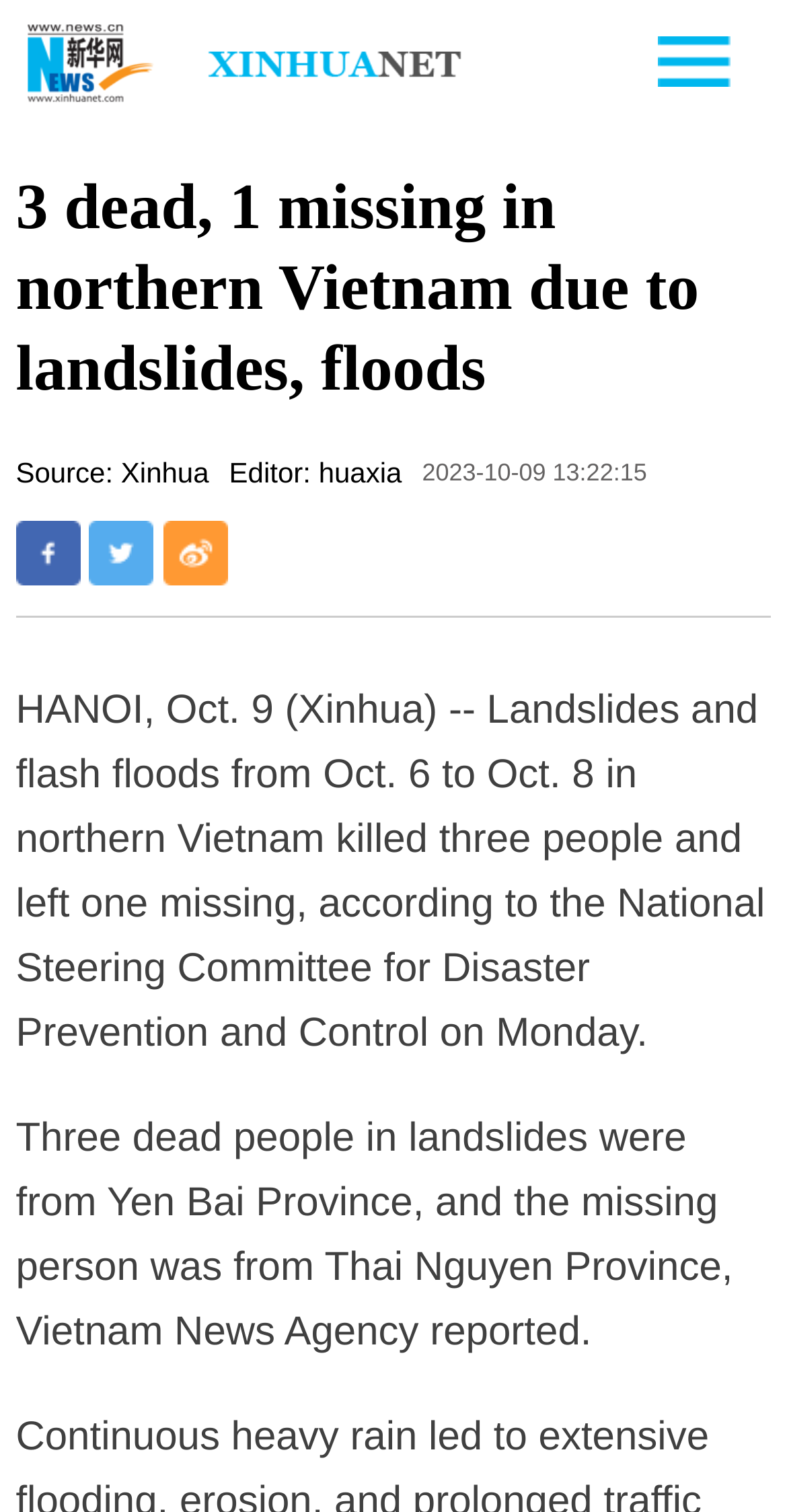What is the name of the province where the missing person is from?
Please answer the question with a single word or phrase, referencing the image.

Thai Nguyen